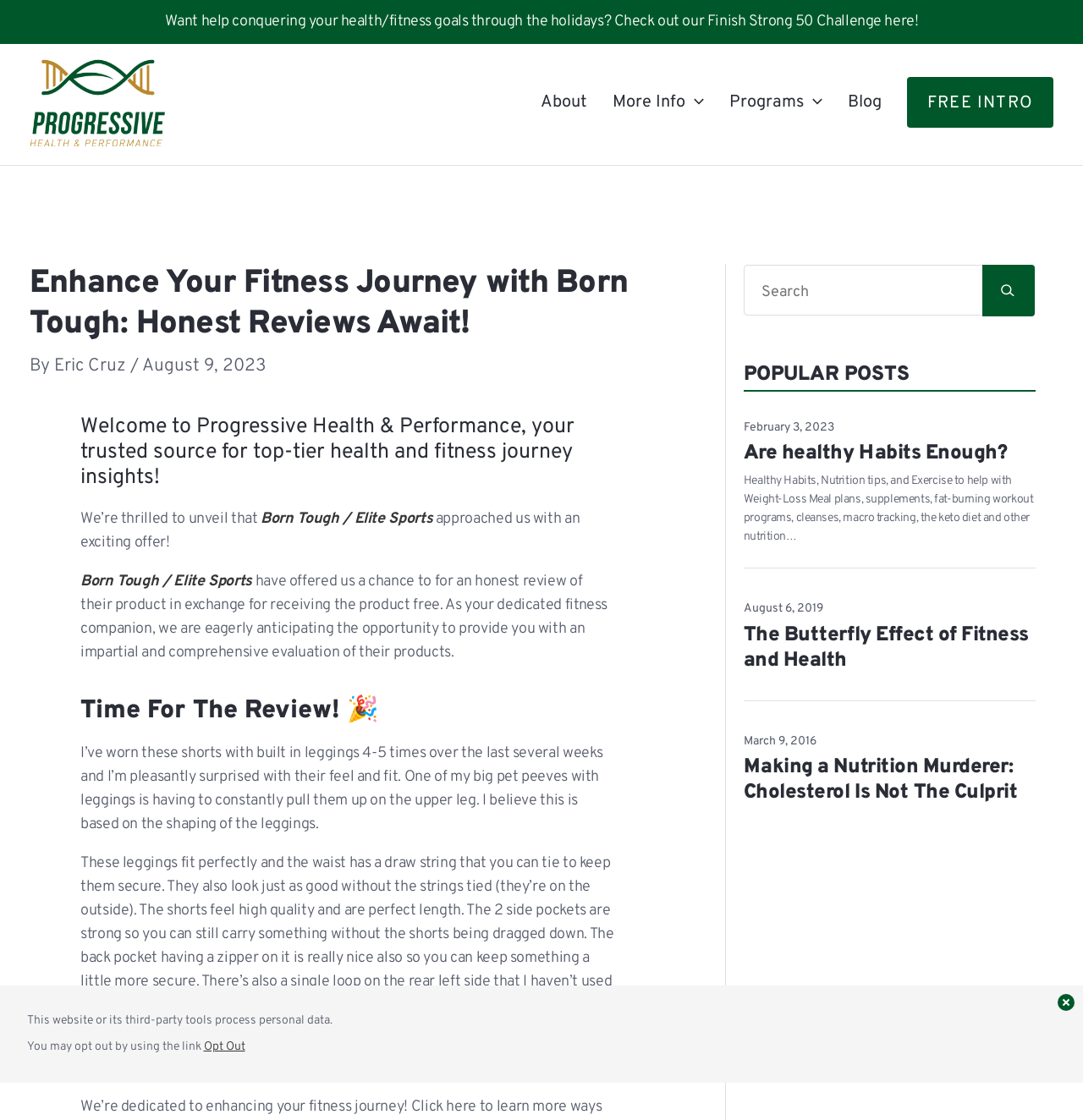What is the purpose of the 'Opt Out' button?
Carefully analyze the image and provide a detailed answer to the question.

The 'Opt Out' button is likely intended for users to opt out of having their personal data processed by the website or its third-party tools.